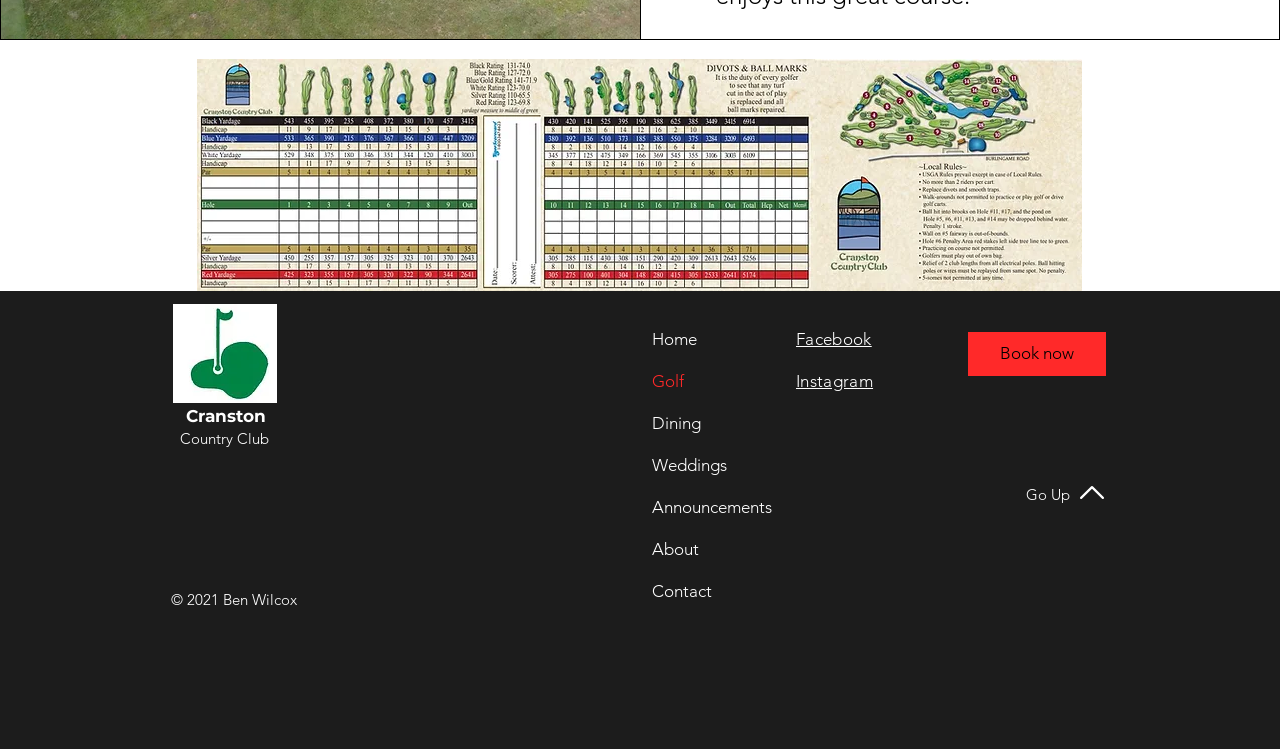Specify the bounding box coordinates for the region that must be clicked to perform the given instruction: "Book now".

[0.756, 0.443, 0.864, 0.501]